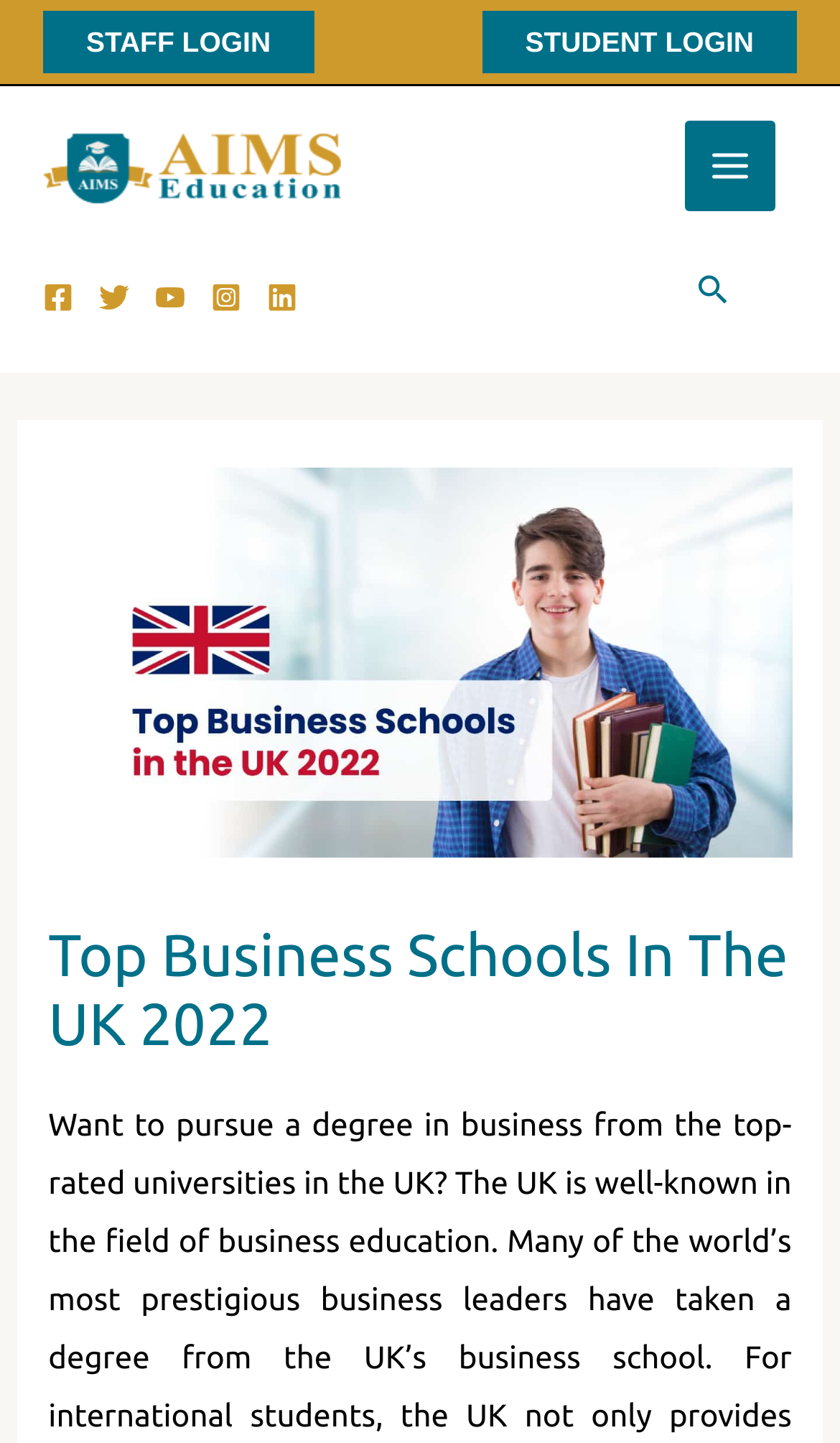Please respond in a single word or phrase: 
How many social media links are there?

5